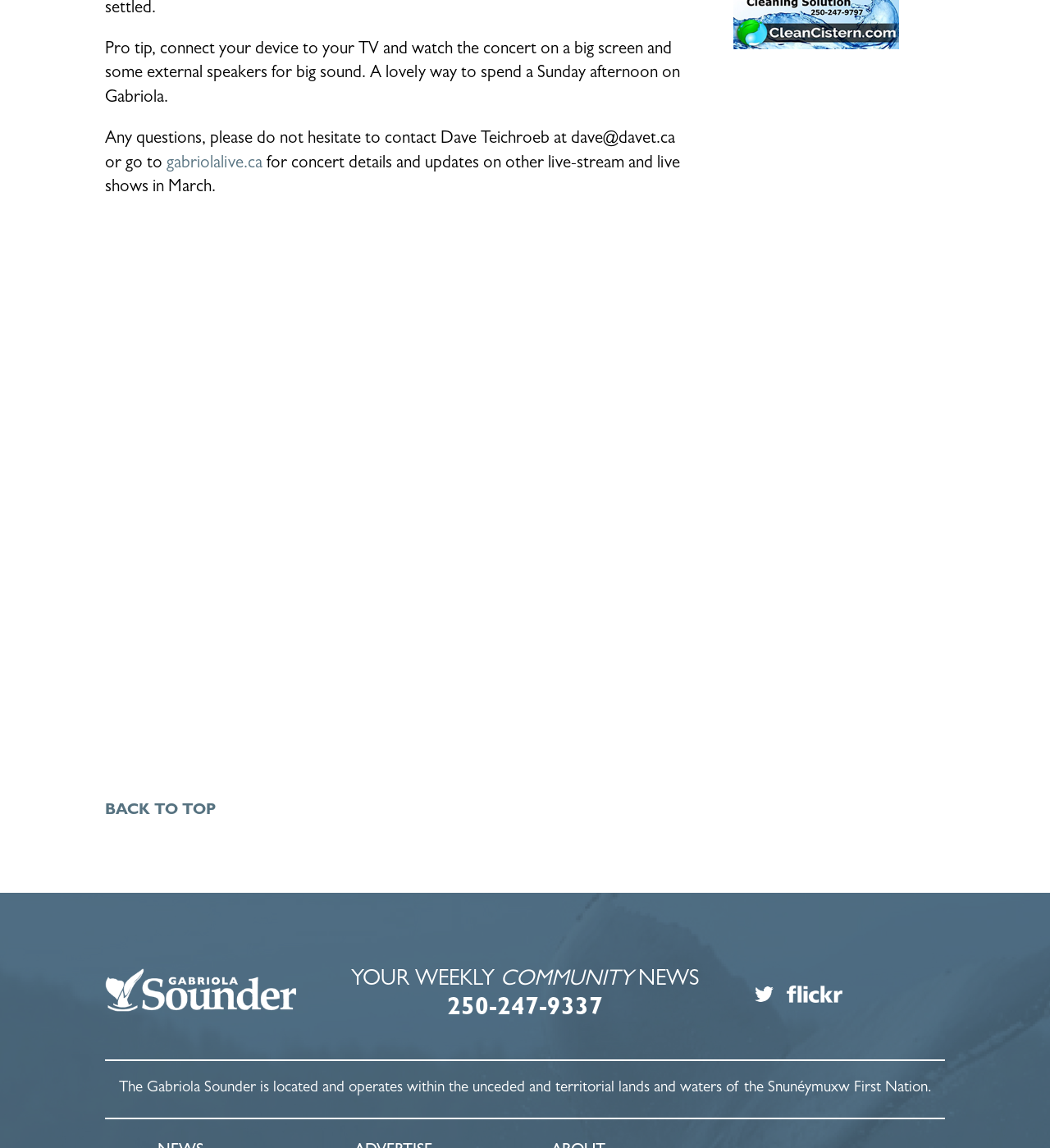What is the phone number for the Gabriola Sounder?
Using the image, give a concise answer in the form of a single word or short phrase.

250-247-9337